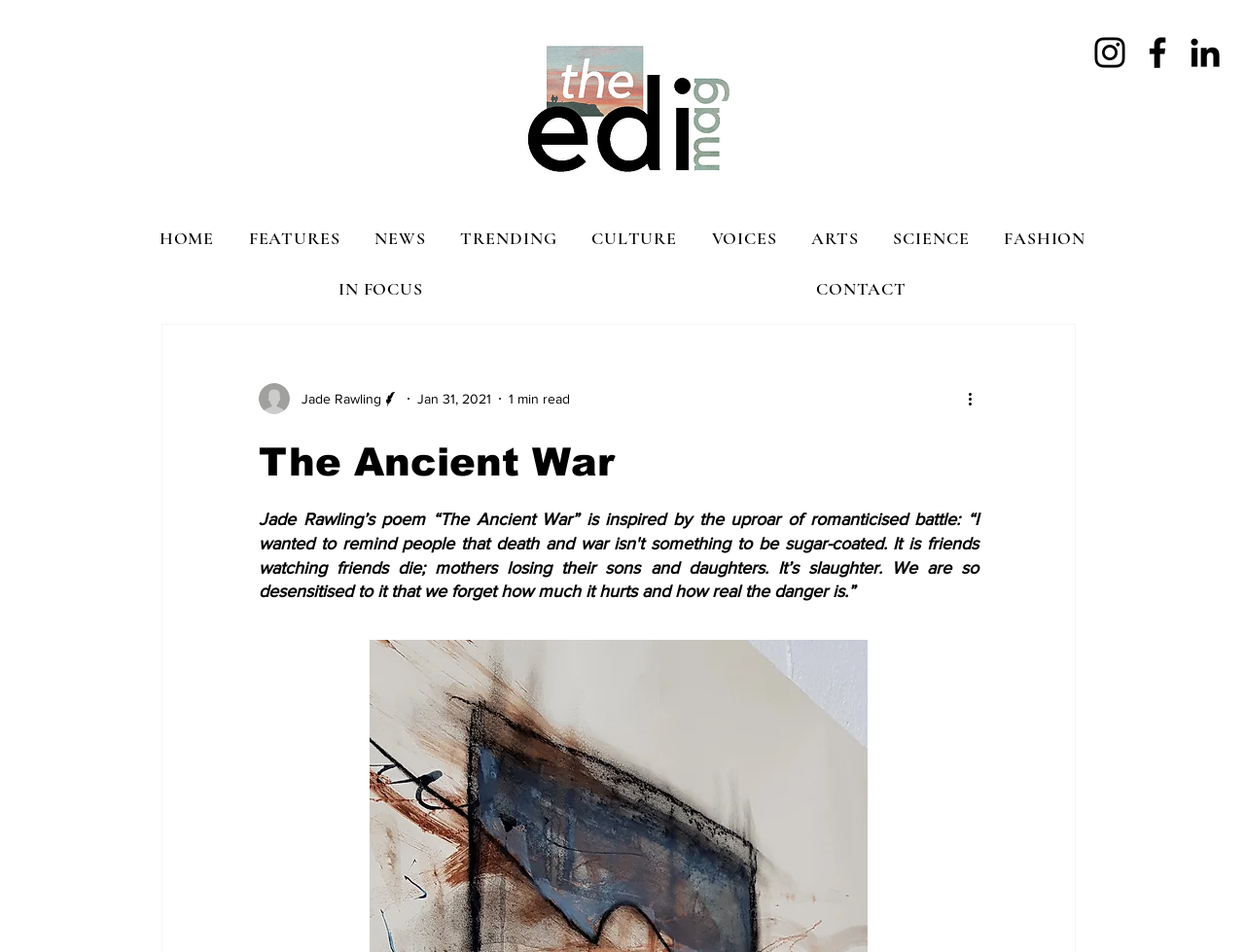Use a single word or phrase to answer the question: How many navigation links are available?

9